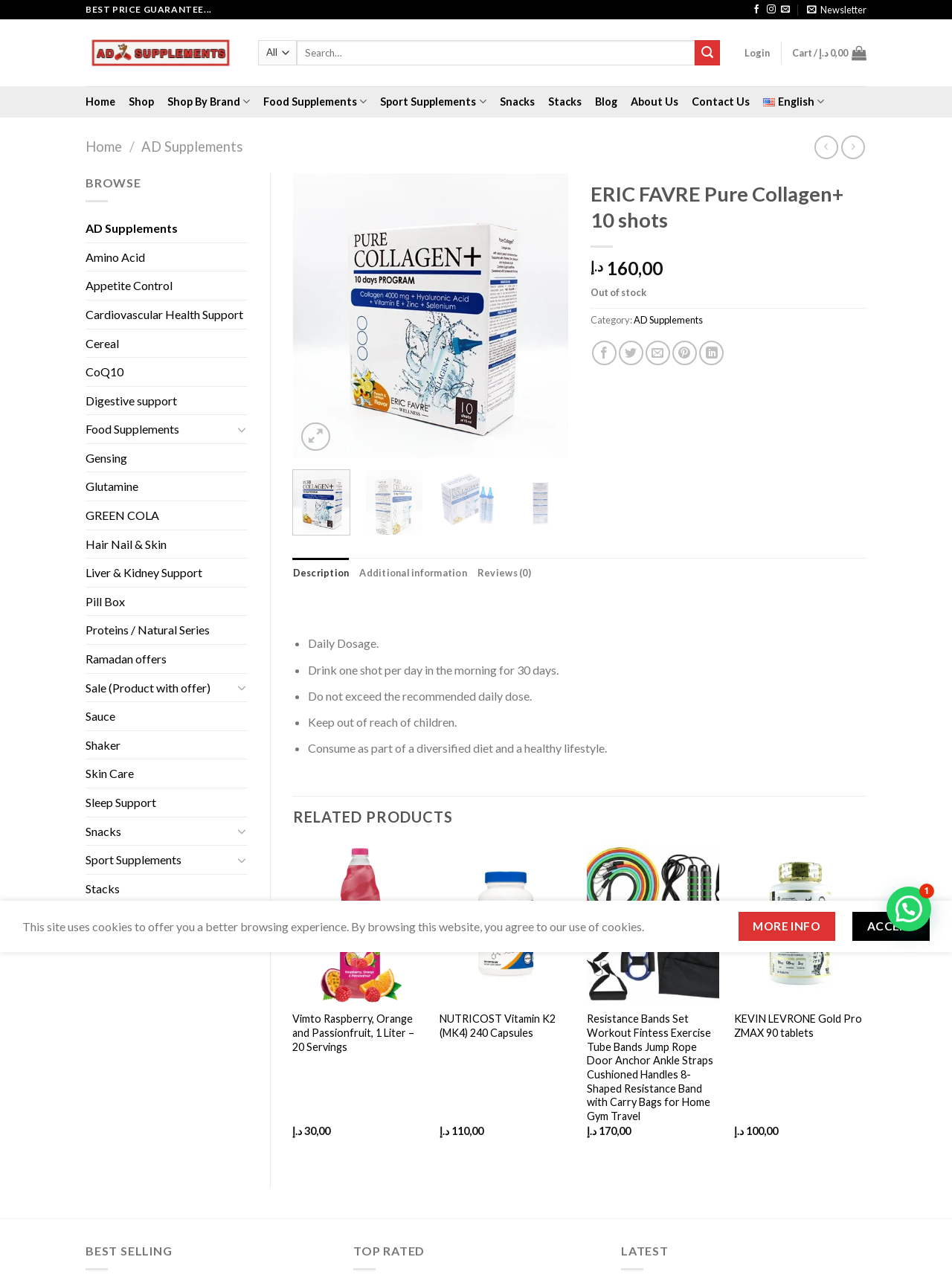Is the product in stock?
Based on the image, answer the question in a detailed manner.

I found that the product is out of stock by looking at the static text element that contains the stock information, which is 'Out of stock'.